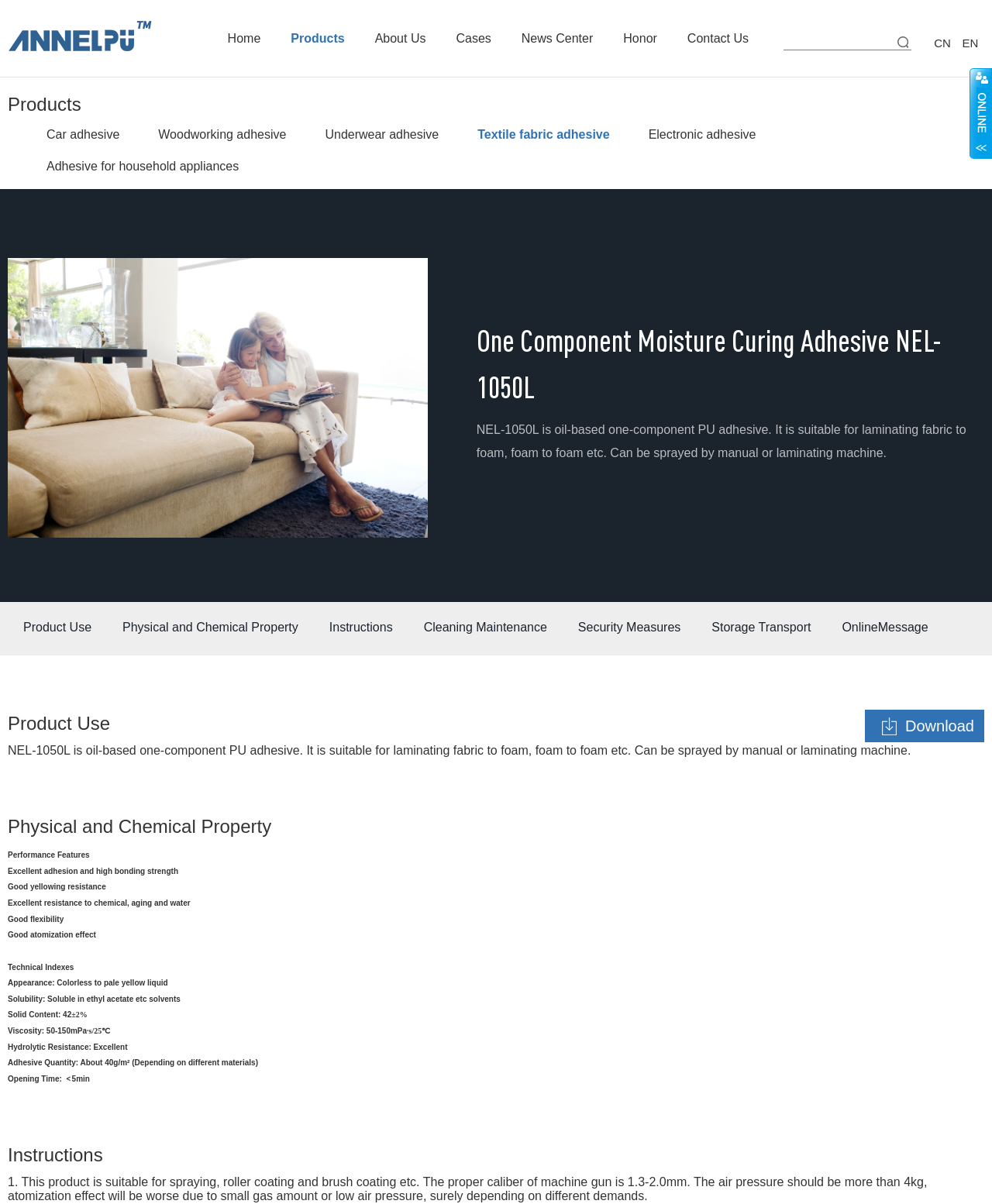Respond to the following query with just one word or a short phrase: 
What is the product name of the adhesive?

NEL-1050L